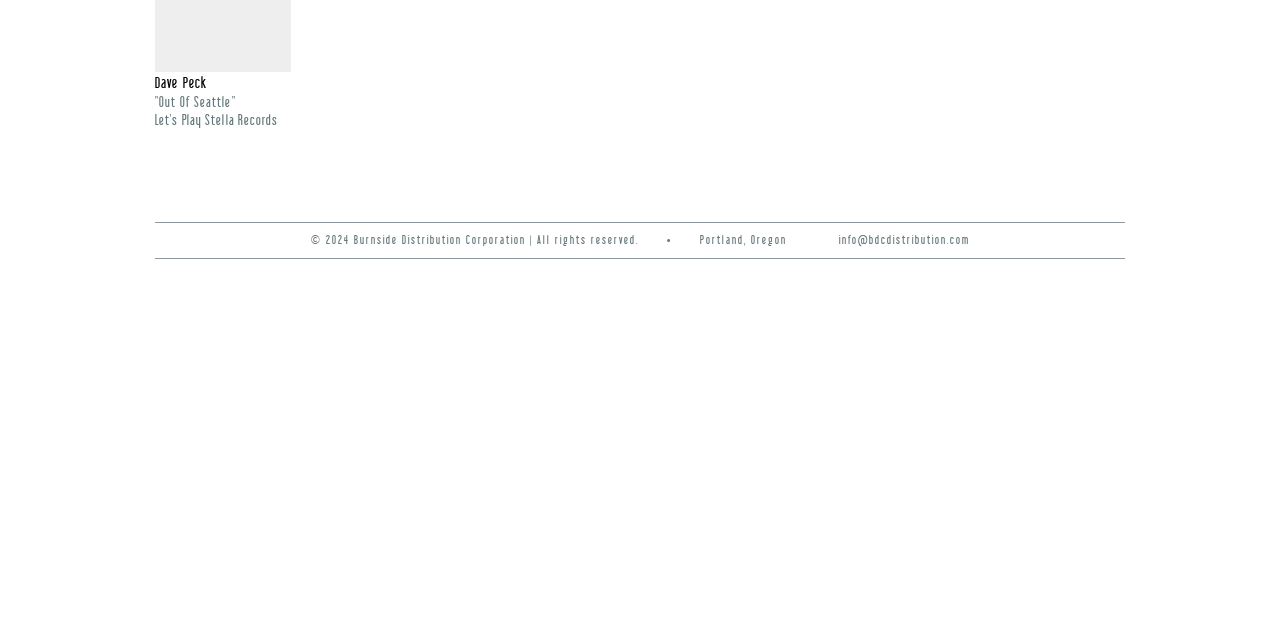Identify the bounding box for the described UI element: "info@bdcdistribution.com".

[0.655, 0.365, 0.757, 0.385]